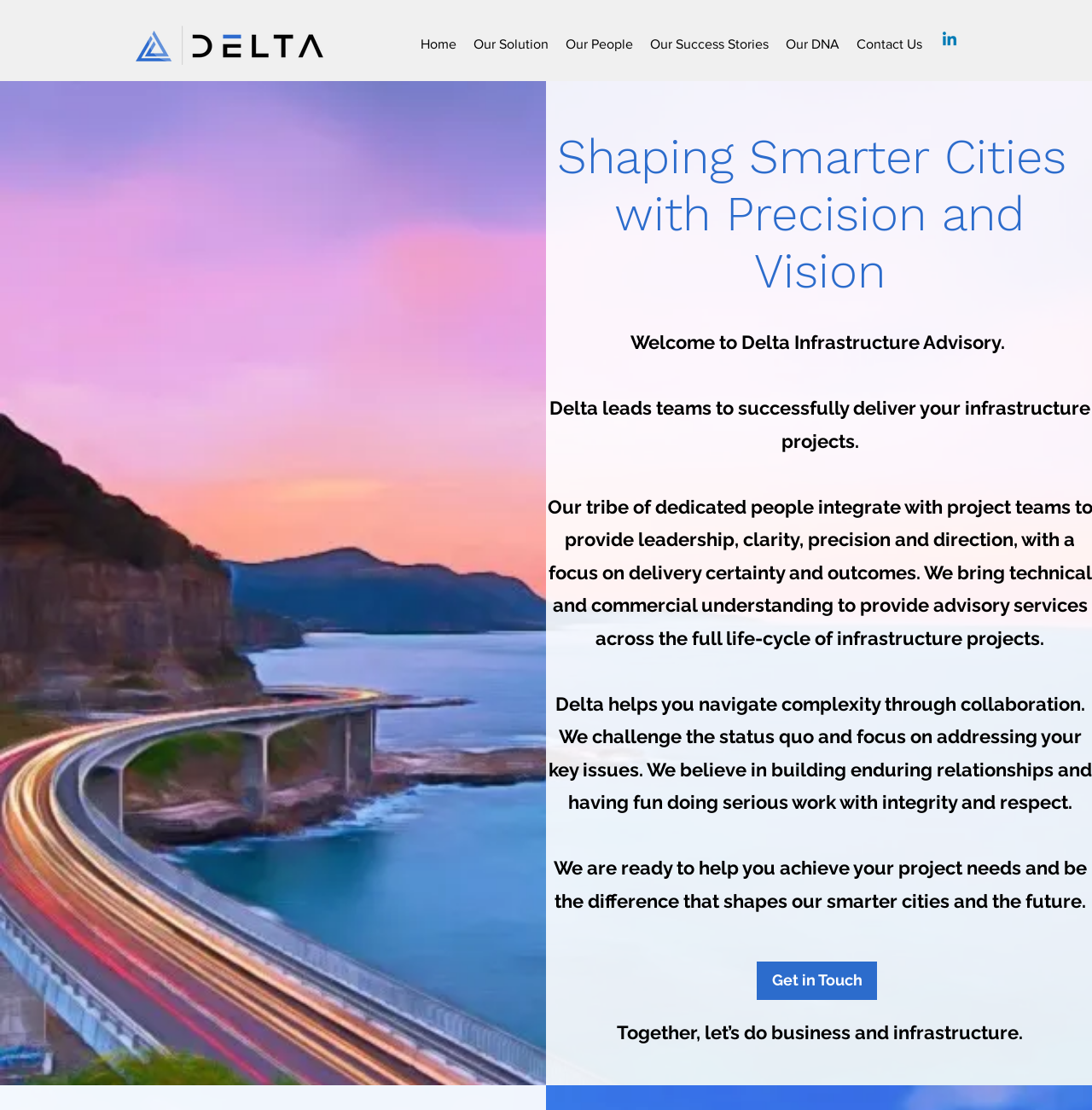How many navigation links are there?
Using the image, give a concise answer in the form of a single word or short phrase.

6